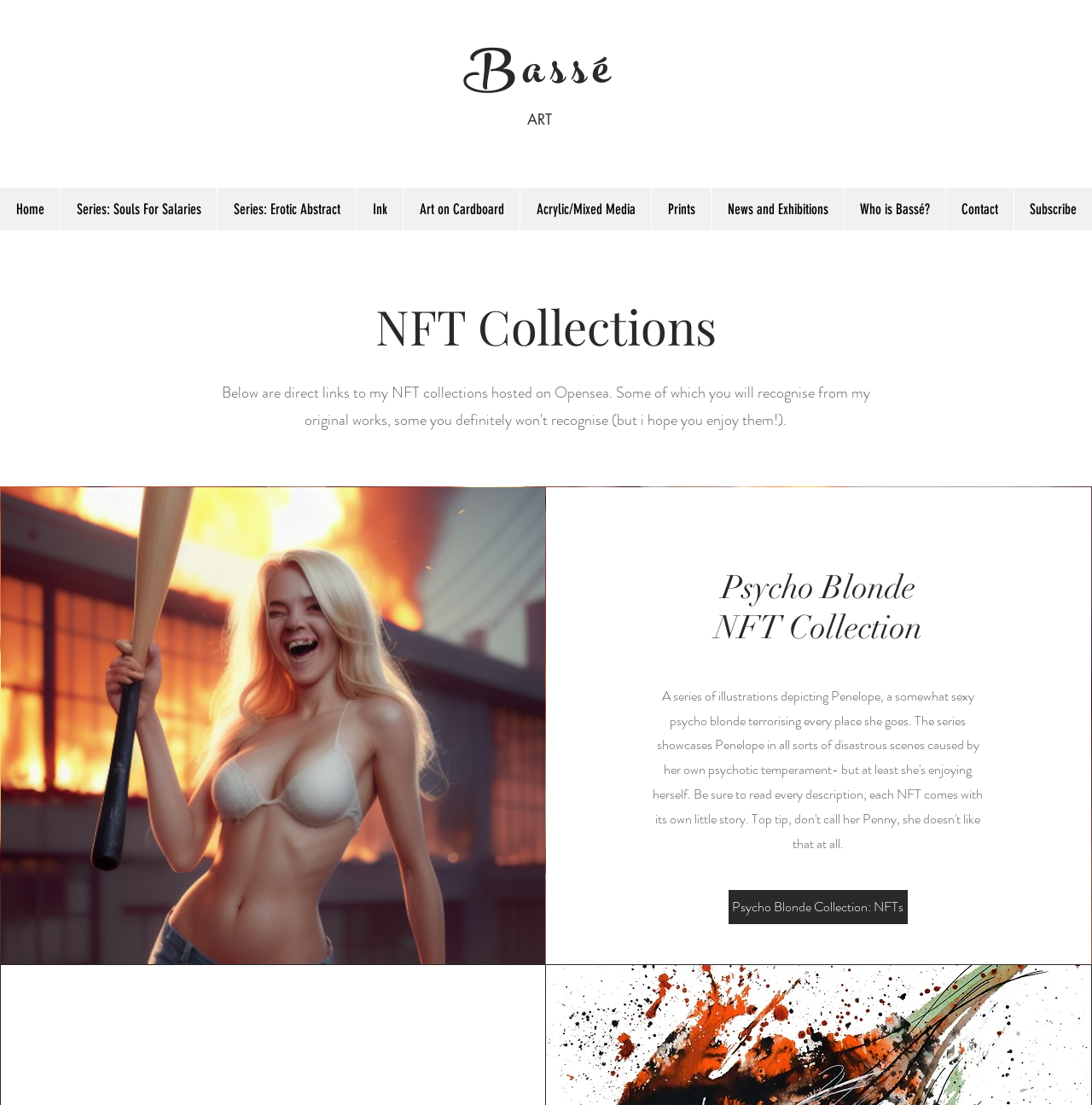Please provide a comprehensive answer to the question based on the screenshot: What is the name of the artist?

The name of the artist can be found in the heading element 'Bassé' at the top of the webpage, which is also a link.